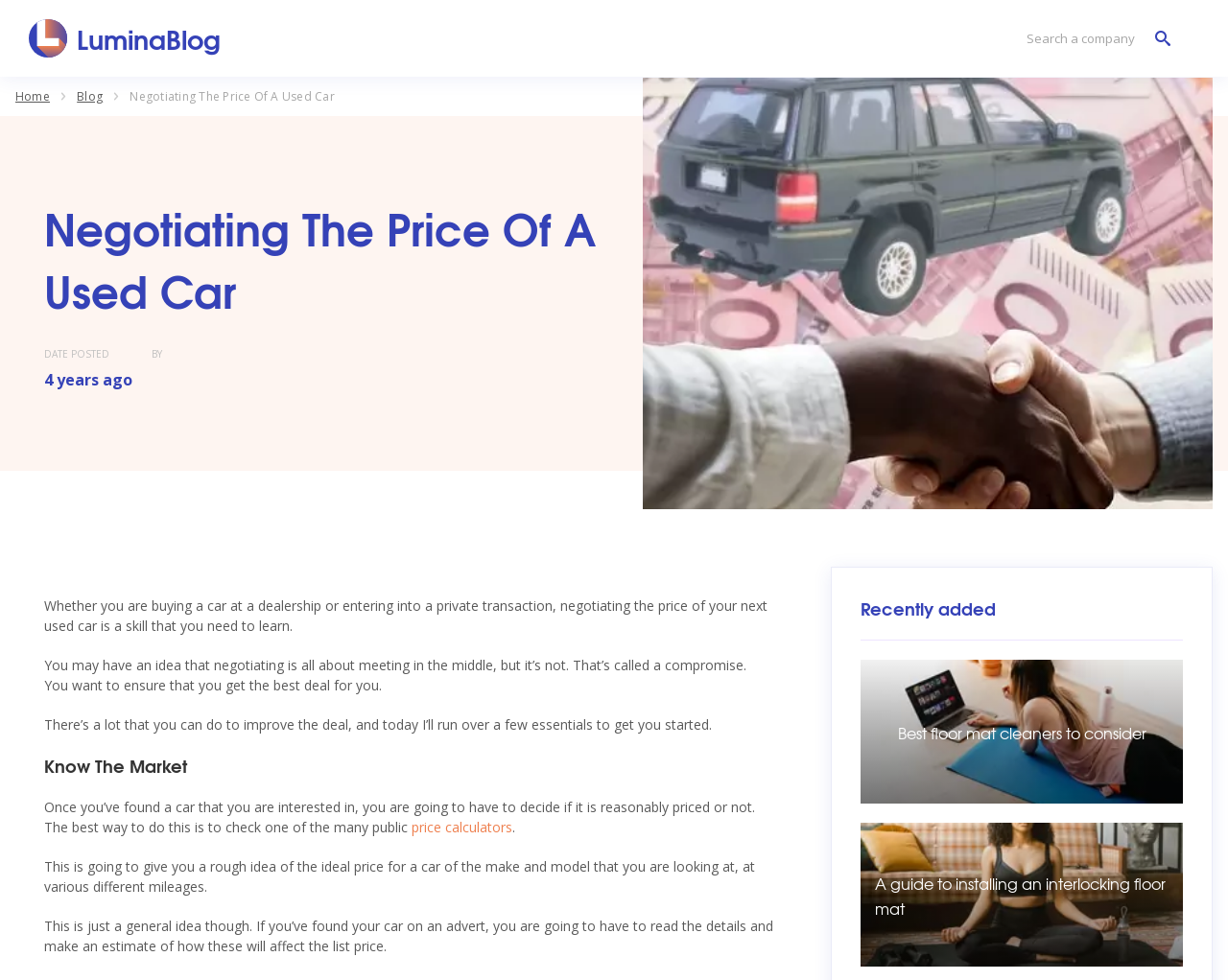What is the topic of the article with the image 'Best floor mat cleaners to consider'?
Based on the image content, provide your answer in one word or a short phrase.

Best floor mat cleaners to consider